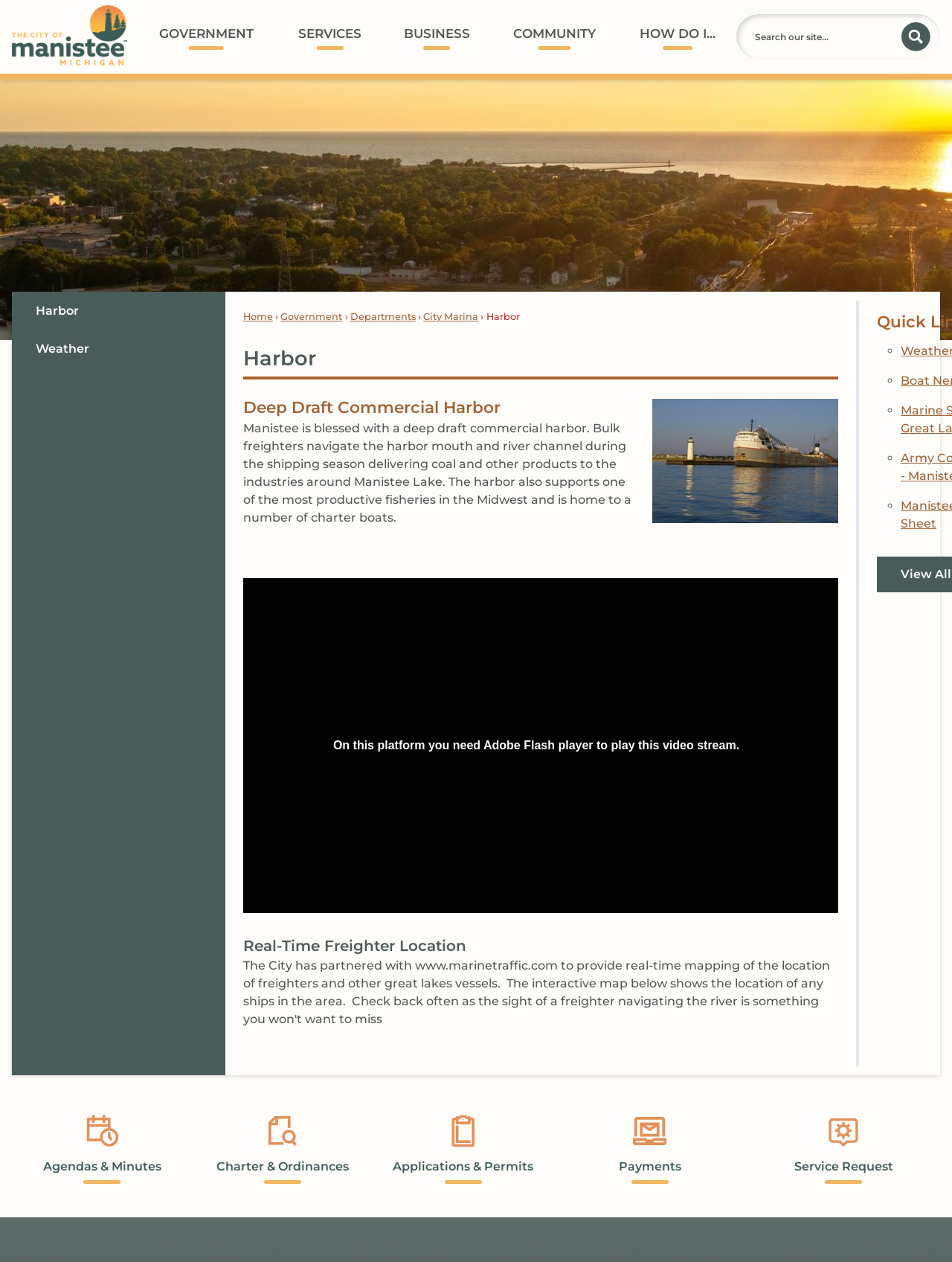What is the main feature of Manistee's harbor?
Using the information presented in the image, please offer a detailed response to the question.

Based on the webpage content, specifically the heading 'Deep Draft Commercial Harbor Ship in the harbor' and the StaticText 'Manistee is blessed with a deep draft commercial harbor...', it can be inferred that the main feature of Manistee's harbor is its deep draft commercial harbor.